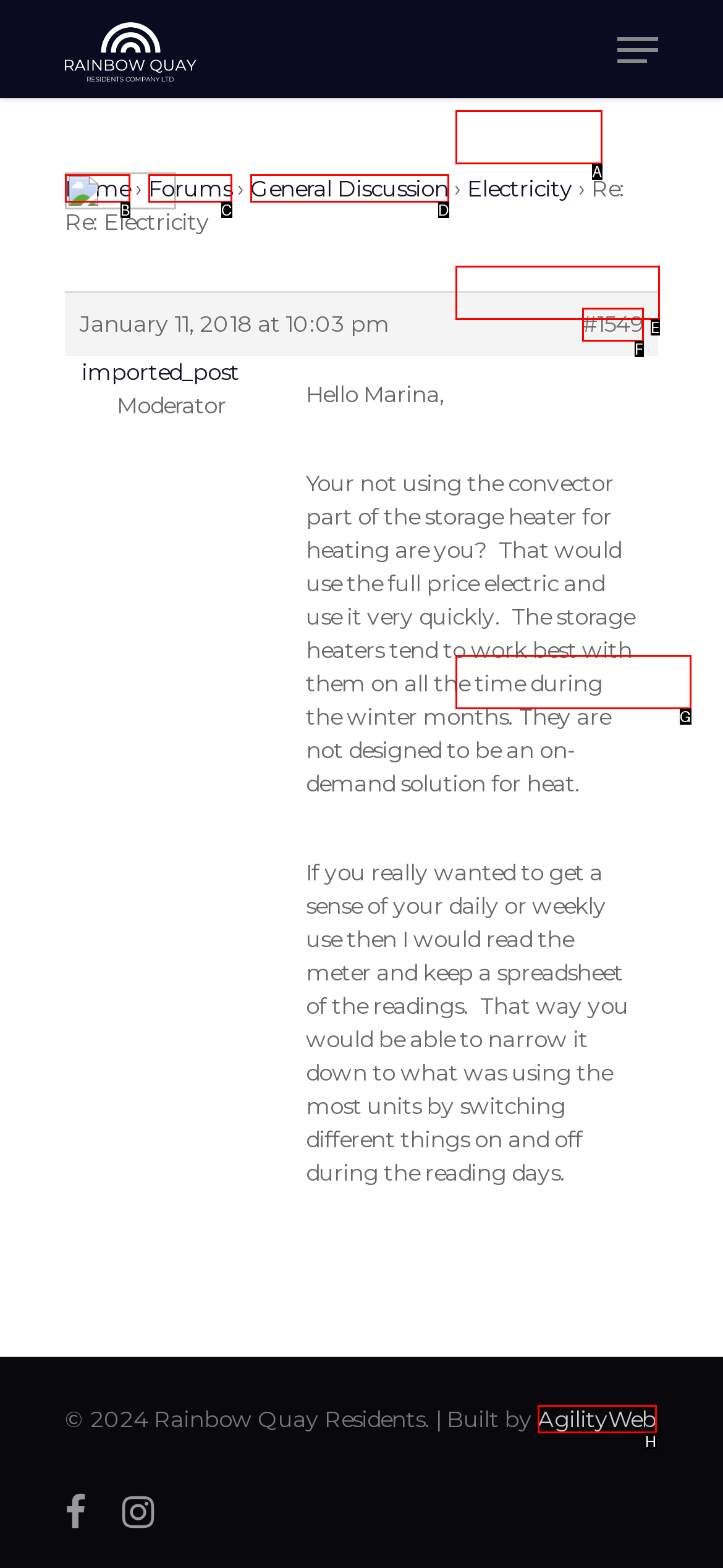Identify the appropriate choice to fulfill this task: Visit the website of AgilityWeb
Respond with the letter corresponding to the correct option.

H